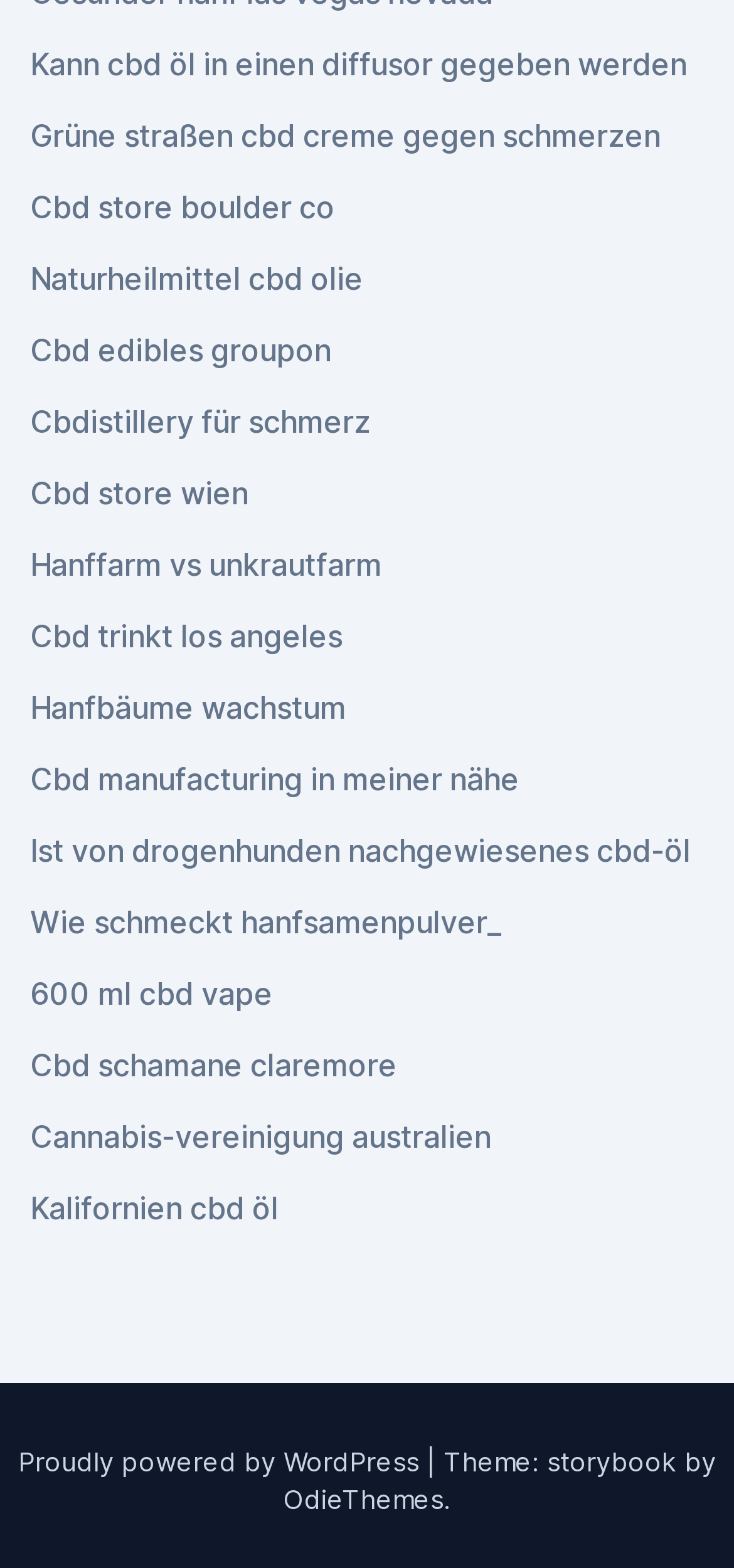Use the information in the screenshot to answer the question comprehensively: What is the theme of the webpage?

I found a static text element at the bottom of the page that says 'Theme: storybook by OdieThemes', which indicates that the theme of the webpage is storybook.